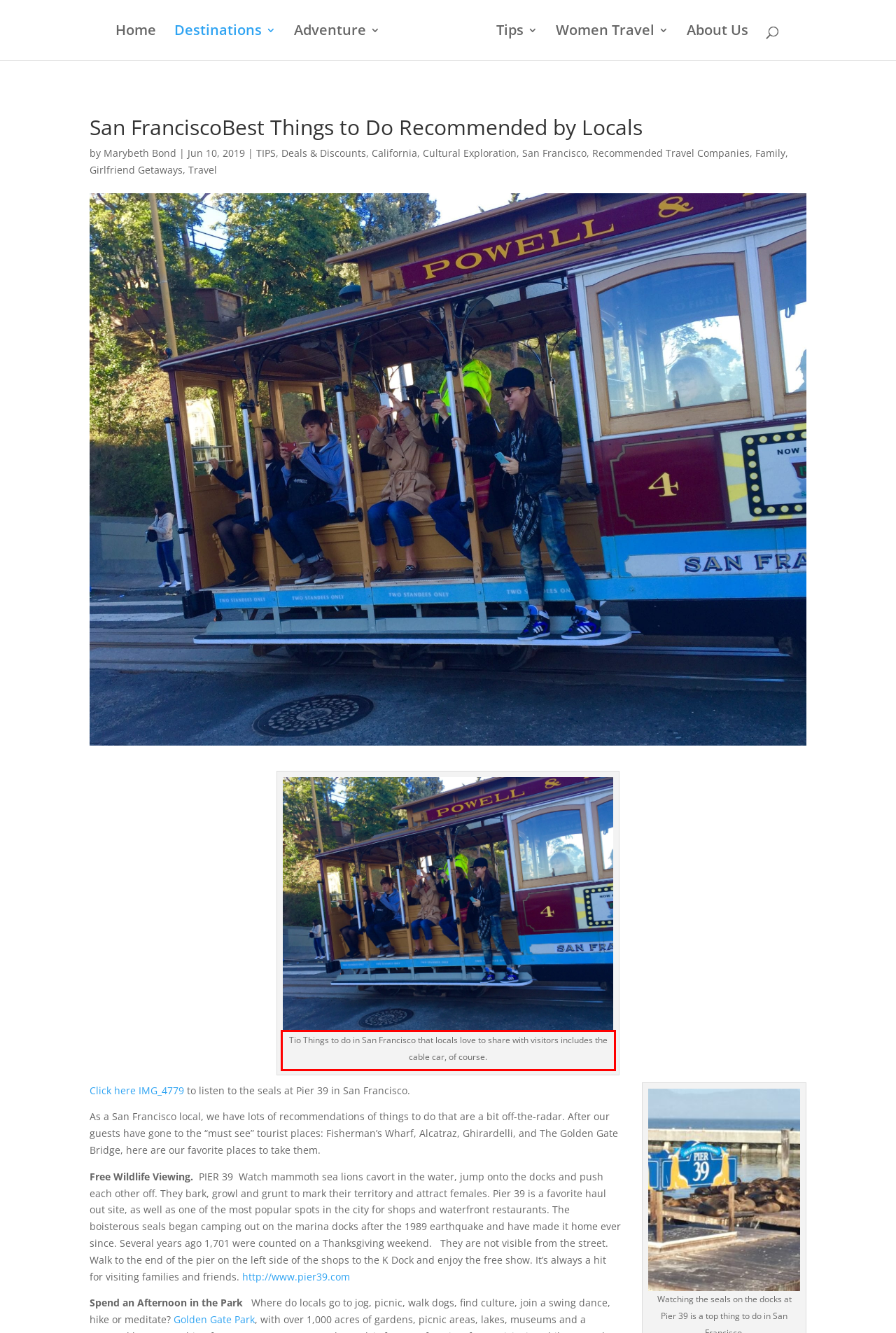Observe the screenshot of the webpage, locate the red bounding box, and extract the text content within it.

Tio Things to do in San Francisco that locals love to share with visitors includes the cable car, of course.